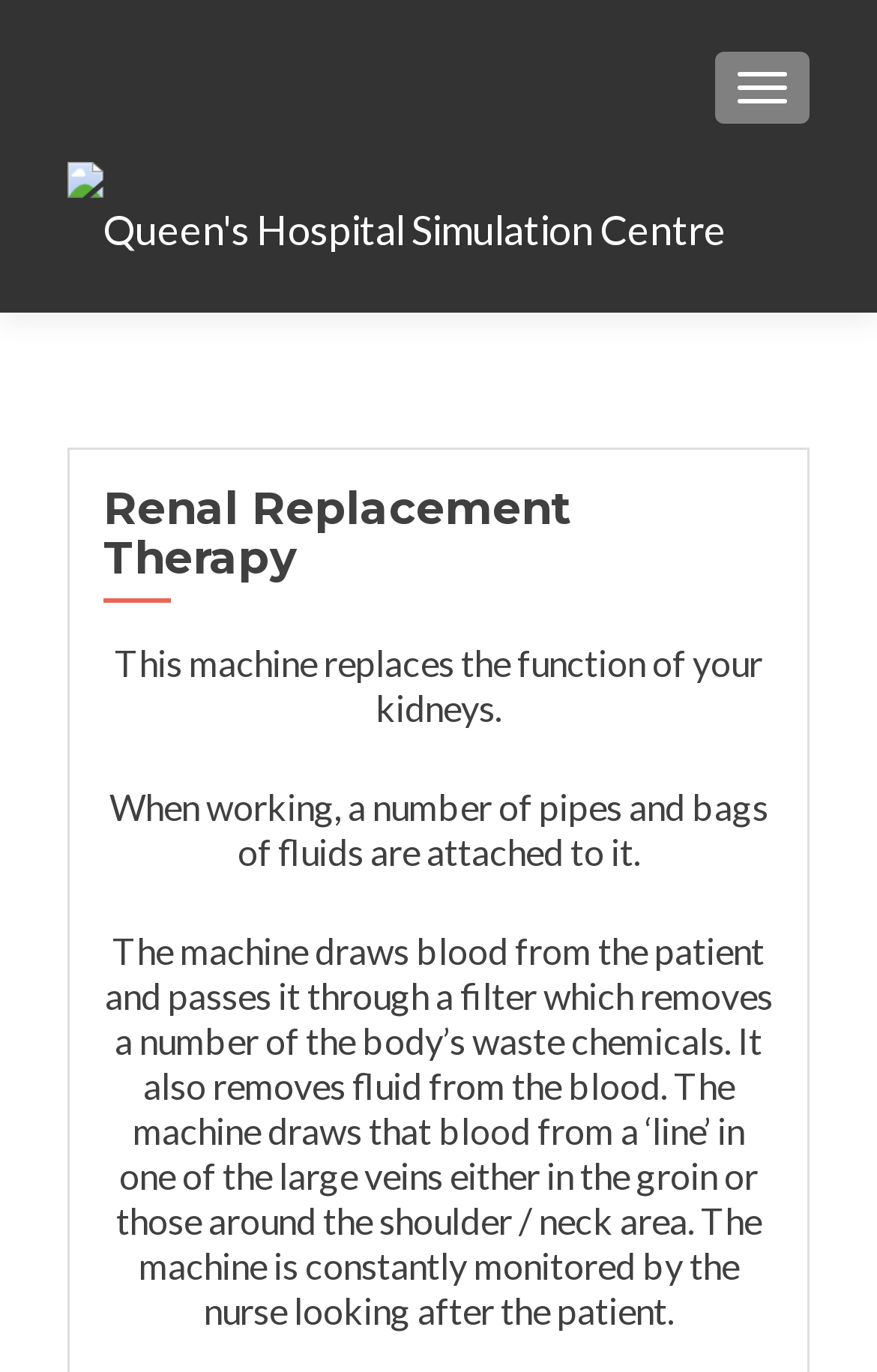Generate a thorough caption detailing the webpage content.

The webpage is about Renal Replacement Therapy at Queen's Hospital Simulation Centre. At the top right corner, there is a button labeled "TOGGLE NAVIGATION". Below it, on the top left side, there is a link to "Queen's Hospital Simulation Centre" accompanied by an image with the same name. 

Below the image, there is a header section with a heading that reads "Renal Replacement Therapy". Underneath the heading, there are three blocks of text that describe the therapy. The first block explains that the machine replaces the function of the kidneys. The second block describes the equipment attached to the machine, including pipes and bags of fluids. The third and longest block of text elaborates on the process of the therapy, including how the machine draws blood from the patient, filters out waste chemicals, and removes fluid from the blood, all while being monitored by a nurse.